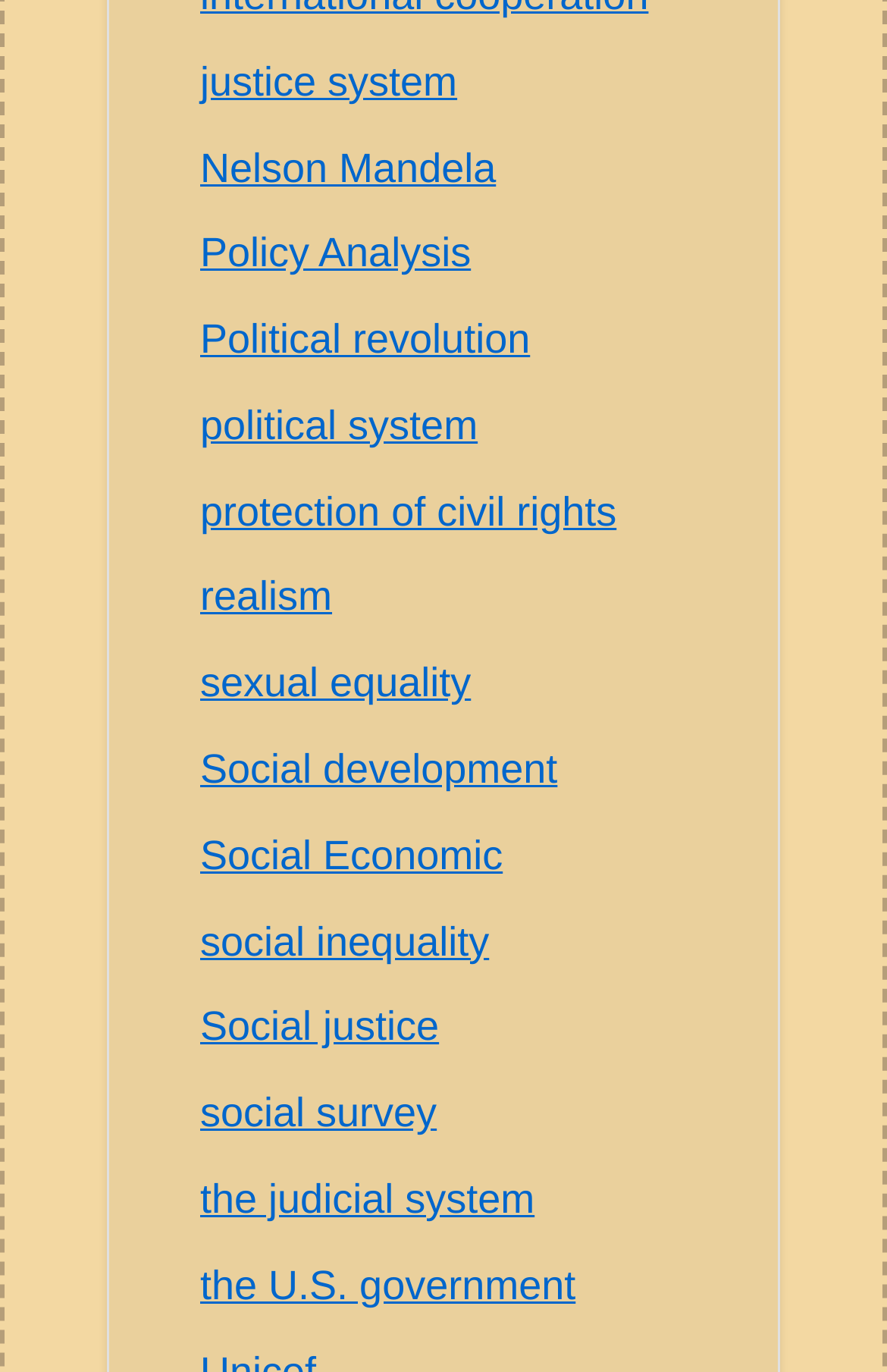Please identify the bounding box coordinates of the region to click in order to complete the task: "understand social justice". The coordinates must be four float numbers between 0 and 1, specified as [left, top, right, bottom].

[0.226, 0.732, 0.495, 0.765]